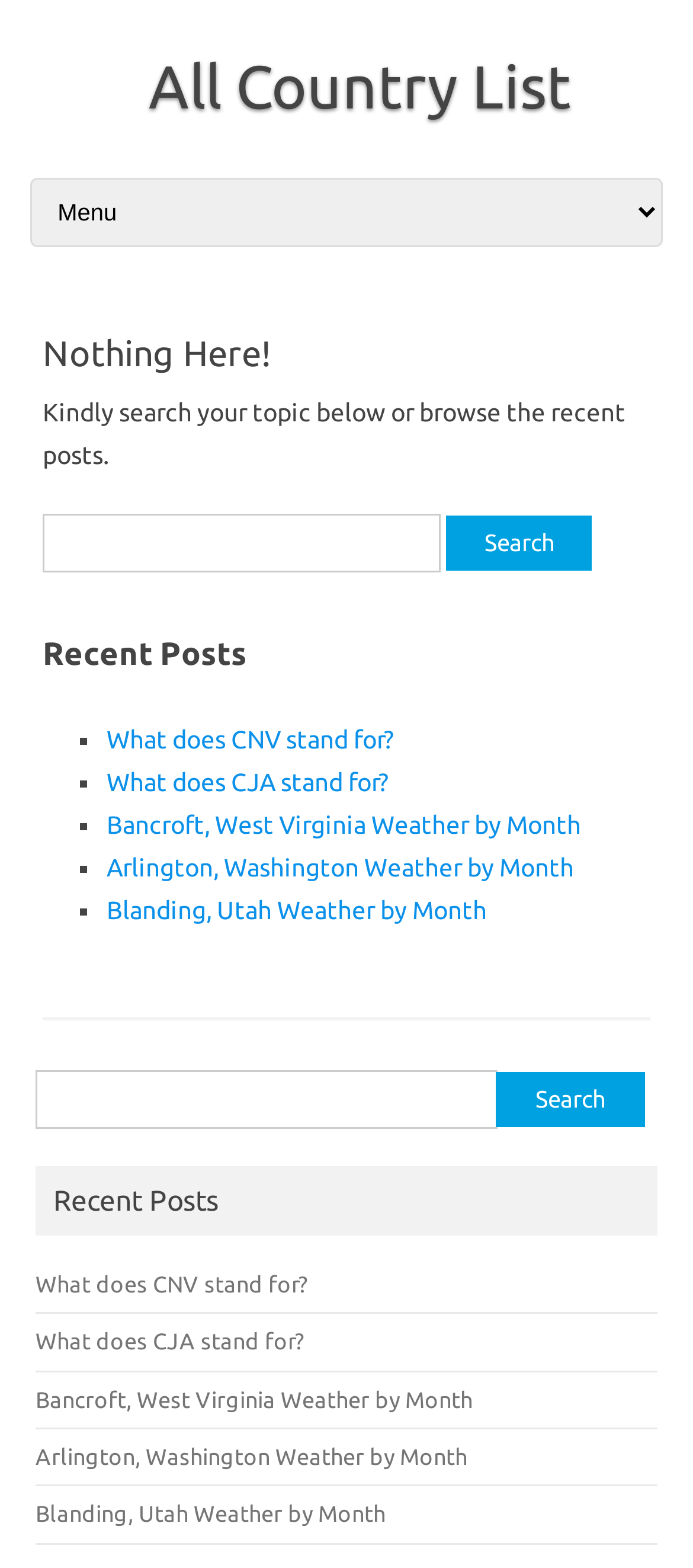Determine the bounding box coordinates for the clickable element required to fulfill the instruction: "Search for a keyword". Provide the coordinates as four float numbers between 0 and 1, i.e., [left, top, right, bottom].

[0.051, 0.683, 0.718, 0.72]